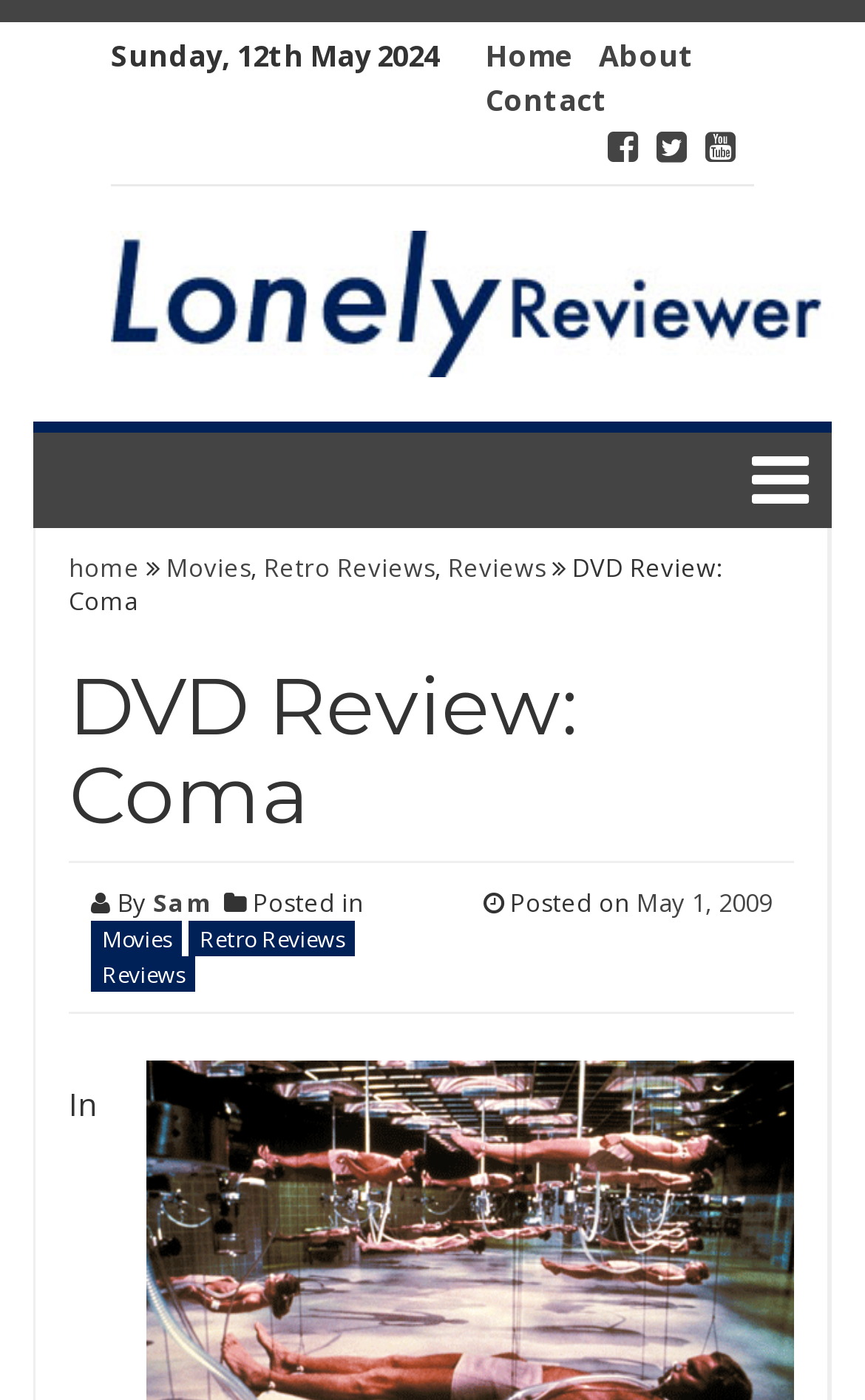Specify the bounding box coordinates of the region I need to click to perform the following instruction: "Click the 'Movies' link". The coordinates must be four float numbers in the range of 0 to 1, i.e., [left, top, right, bottom].

[0.192, 0.393, 0.29, 0.416]